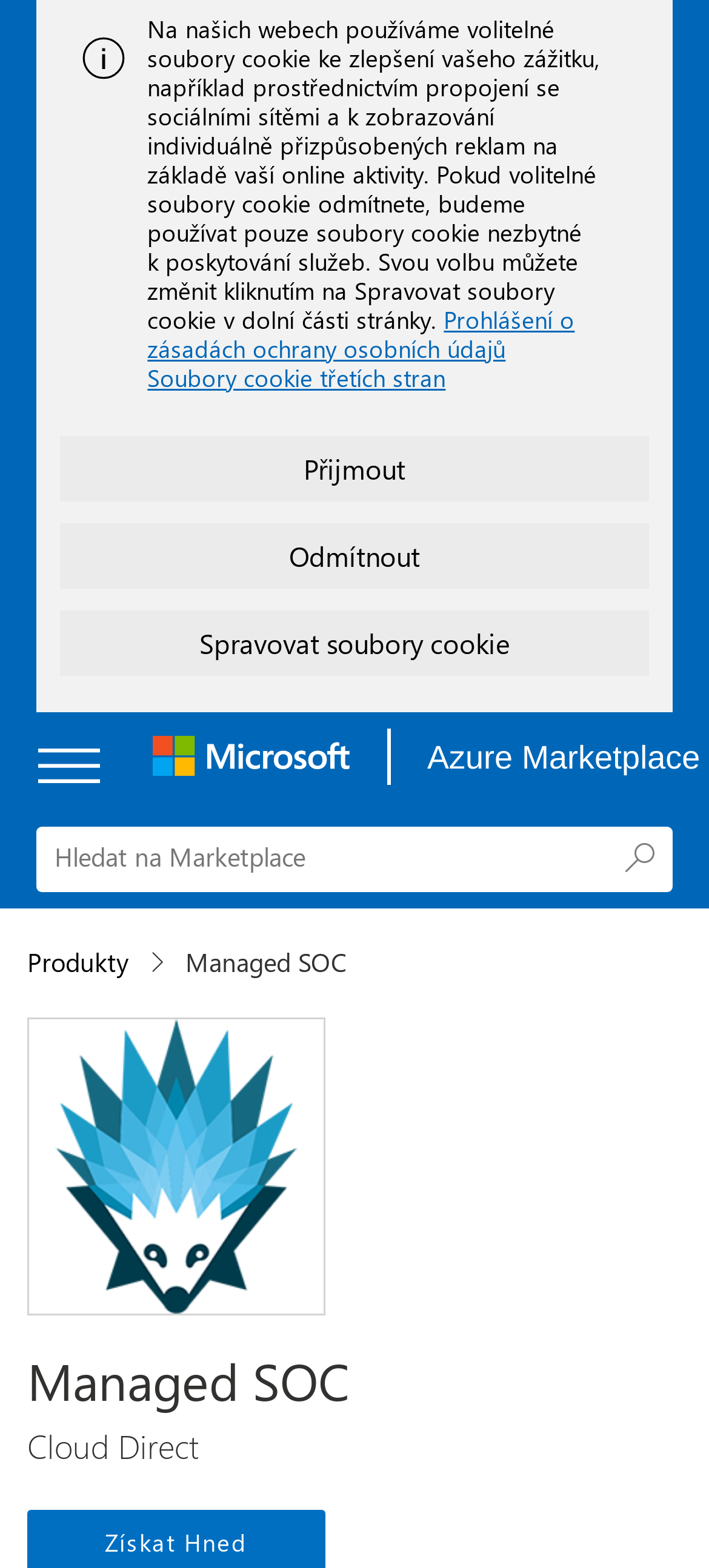Locate the bounding box coordinates of the clickable region to complete the following instruction: "Go to Microsoft homepage."

[0.19, 0.459, 0.521, 0.505]